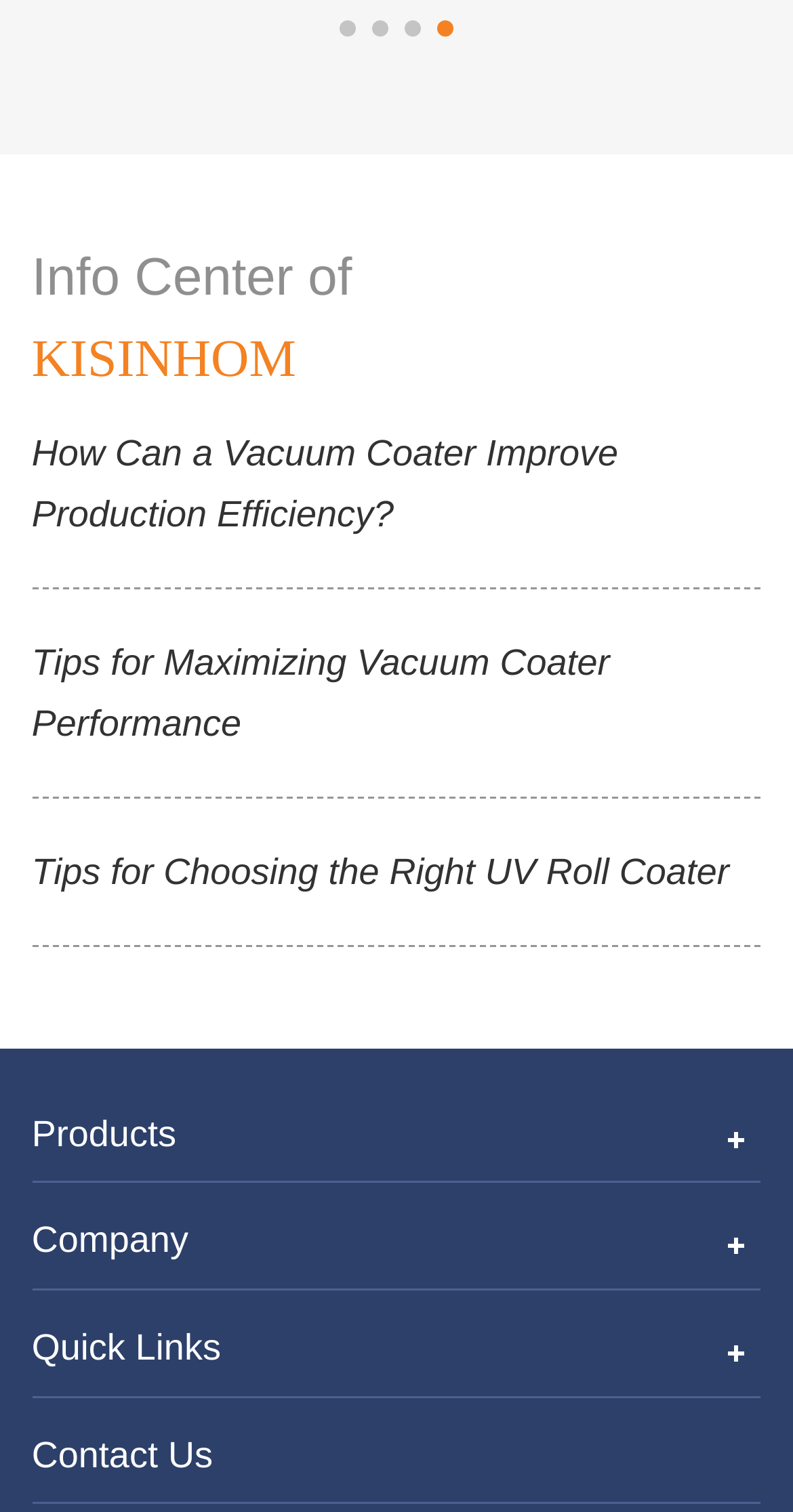Highlight the bounding box coordinates of the region I should click on to meet the following instruction: "Read about how a vacuum coater can improve production efficiency".

[0.04, 0.279, 0.96, 0.36]